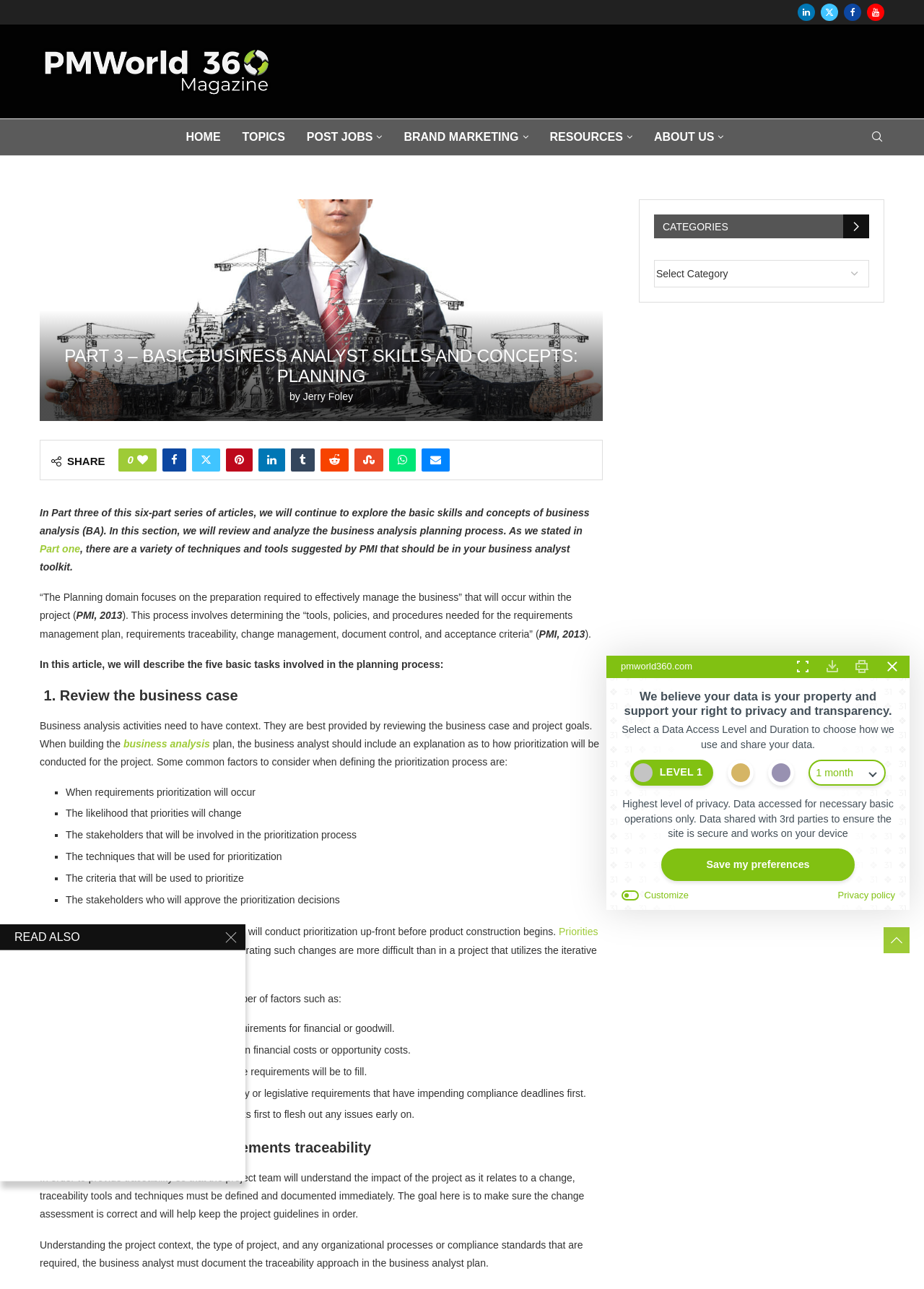Please analyze the image and give a detailed answer to the question:
What is the purpose of traceability in business analysis?

According to the text, the purpose of traceability is to understand the impact of changes, so that the project team will understand the impact of the project as it relates to a change, and to make sure the change assessment is correct and will help keep the project guidelines in order.